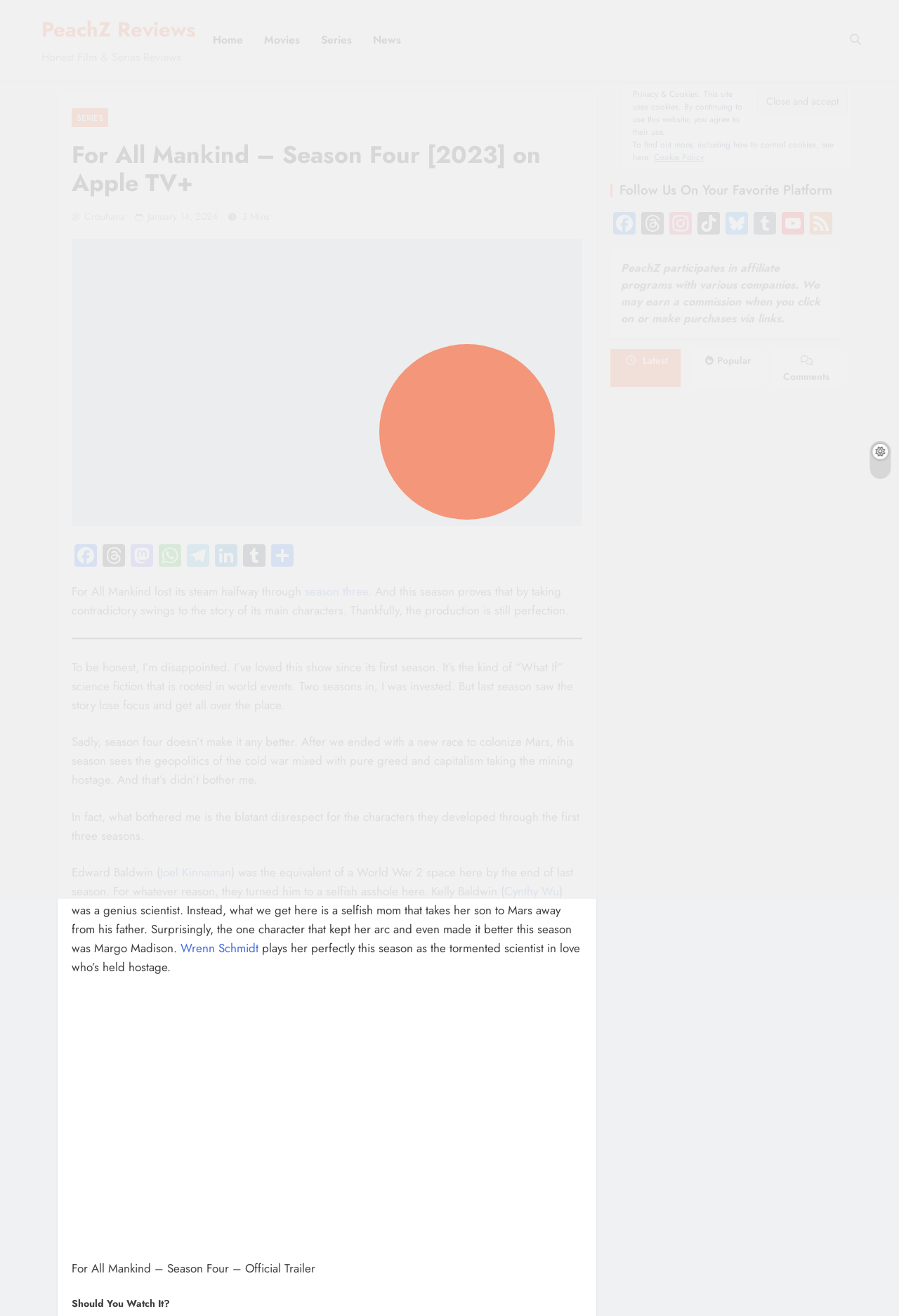Please locate the bounding box coordinates of the element's region that needs to be clicked to follow the instruction: "Click the WHO WE ARE link". The bounding box coordinates should be provided as four float numbers between 0 and 1, i.e., [left, top, right, bottom].

None